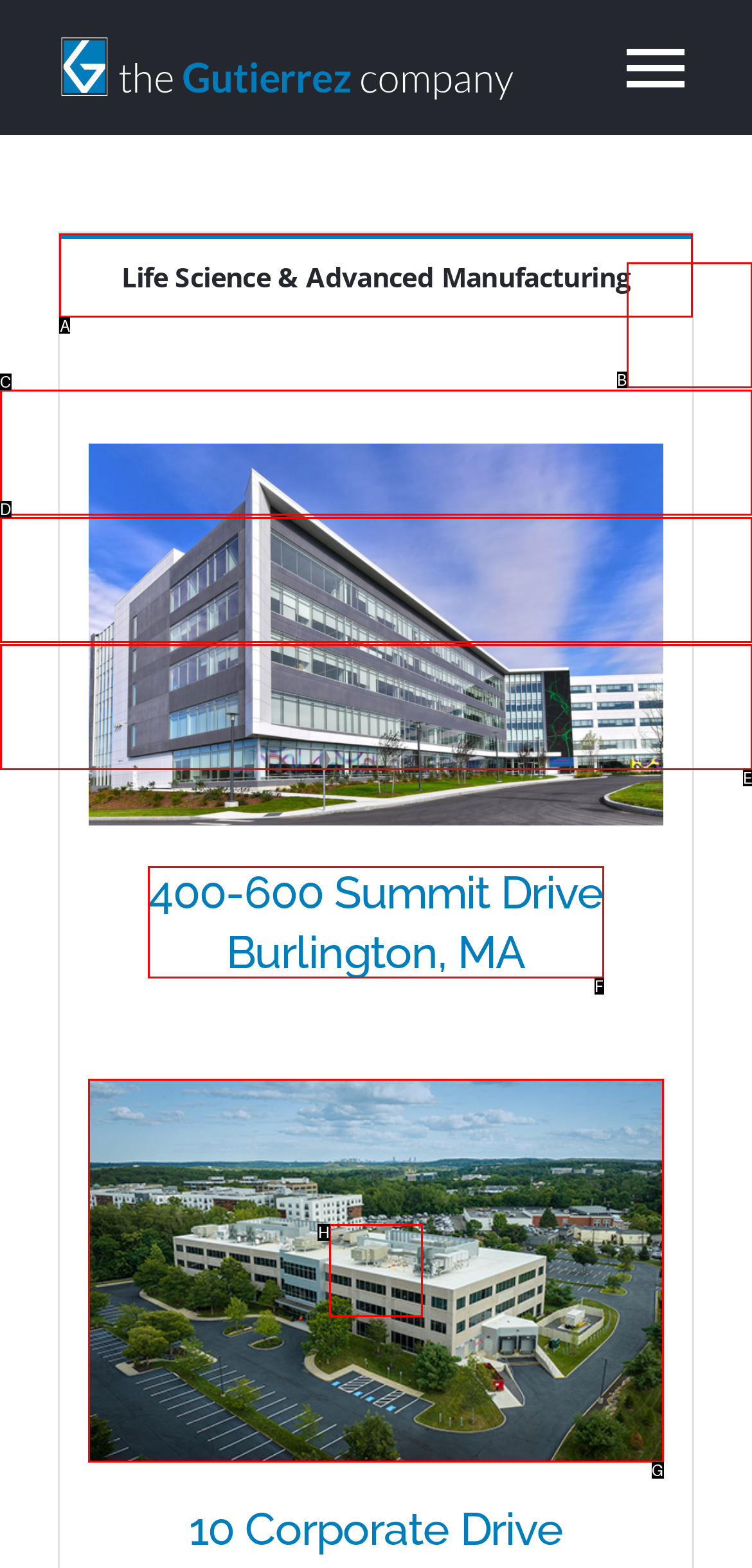From the given options, find the HTML element that fits the description: Case Studies. Reply with the letter of the chosen element.

D